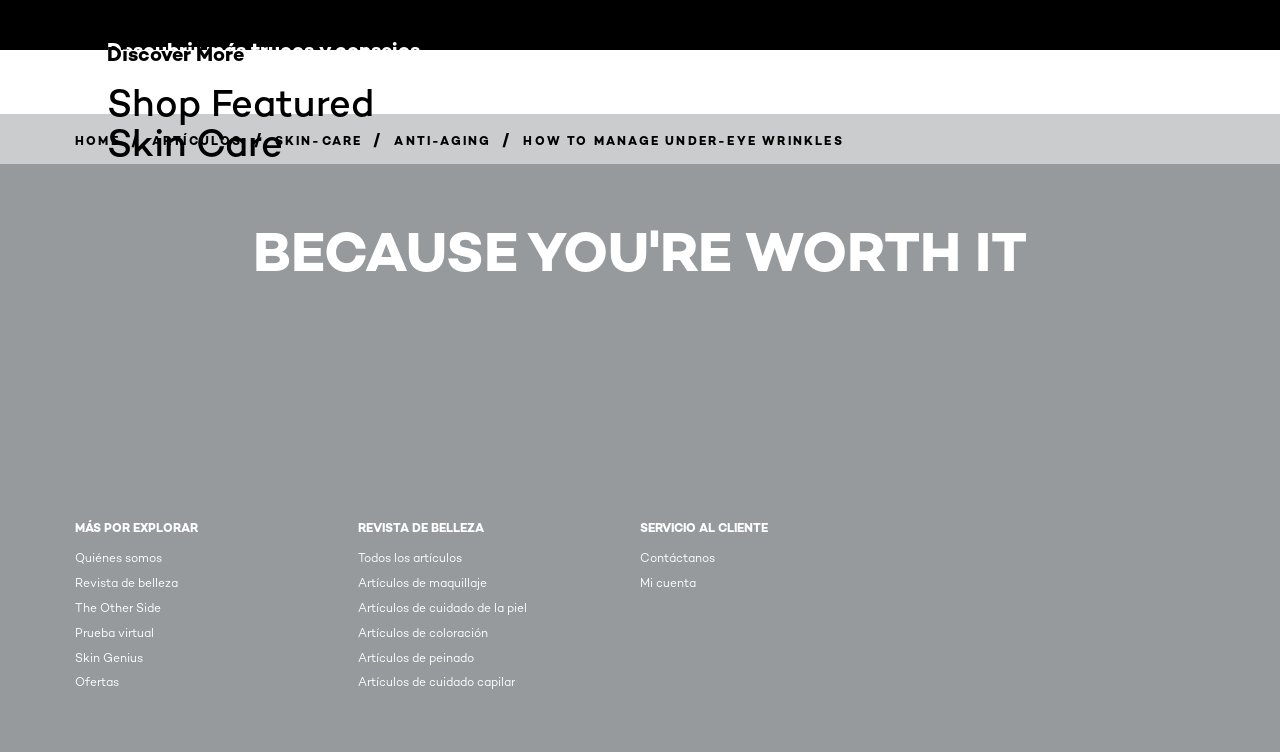Find the bounding box coordinates of the element I should click to carry out the following instruction: "Visit 'Quiénes somos page'".

[0.059, 0.732, 0.127, 0.752]